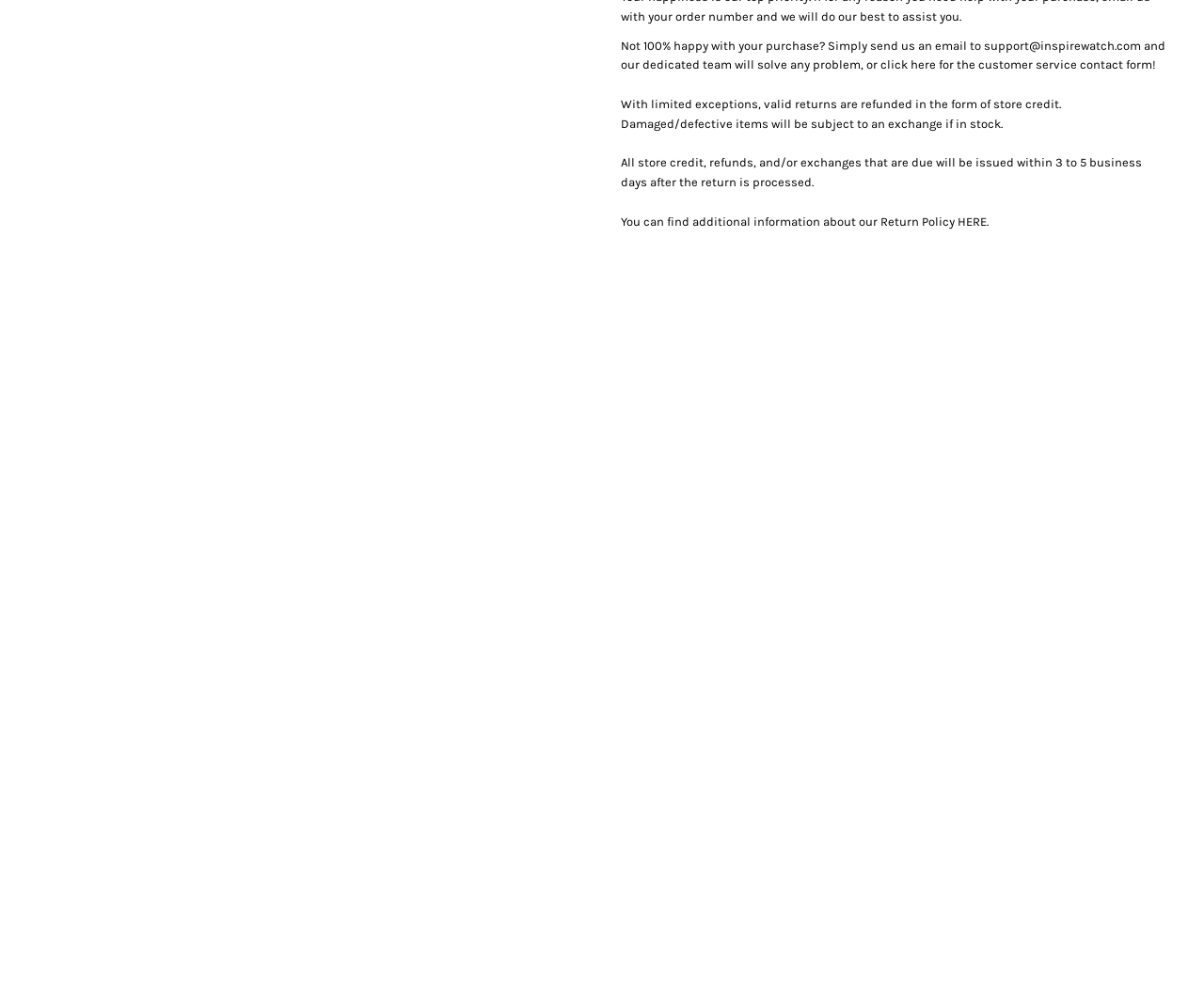Highlight the bounding box coordinates of the element you need to click to perform the following instruction: "subscribe to get special offers."

[0.354, 0.546, 0.646, 0.588]